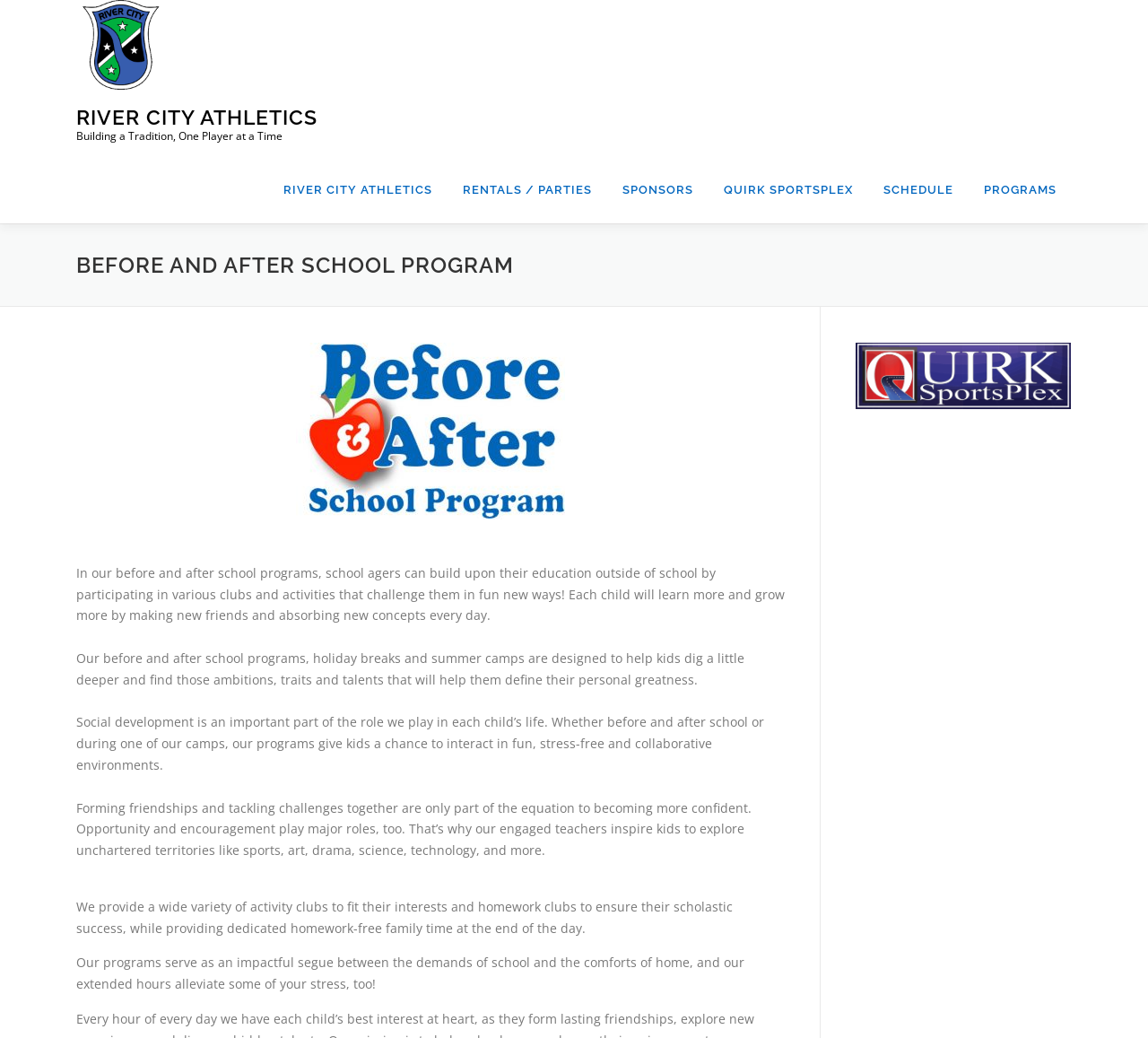Please locate the bounding box coordinates for the element that should be clicked to achieve the following instruction: "Check out the 'SCHEDULE'". Ensure the coordinates are given as four float numbers between 0 and 1, i.e., [left, top, right, bottom].

[0.756, 0.15, 0.844, 0.215]